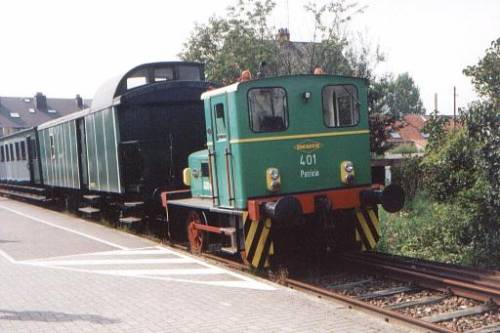Provide a brief response using a word or short phrase to this question:
What type of railway service does the locomotive appear to be part of?

Heritage railway